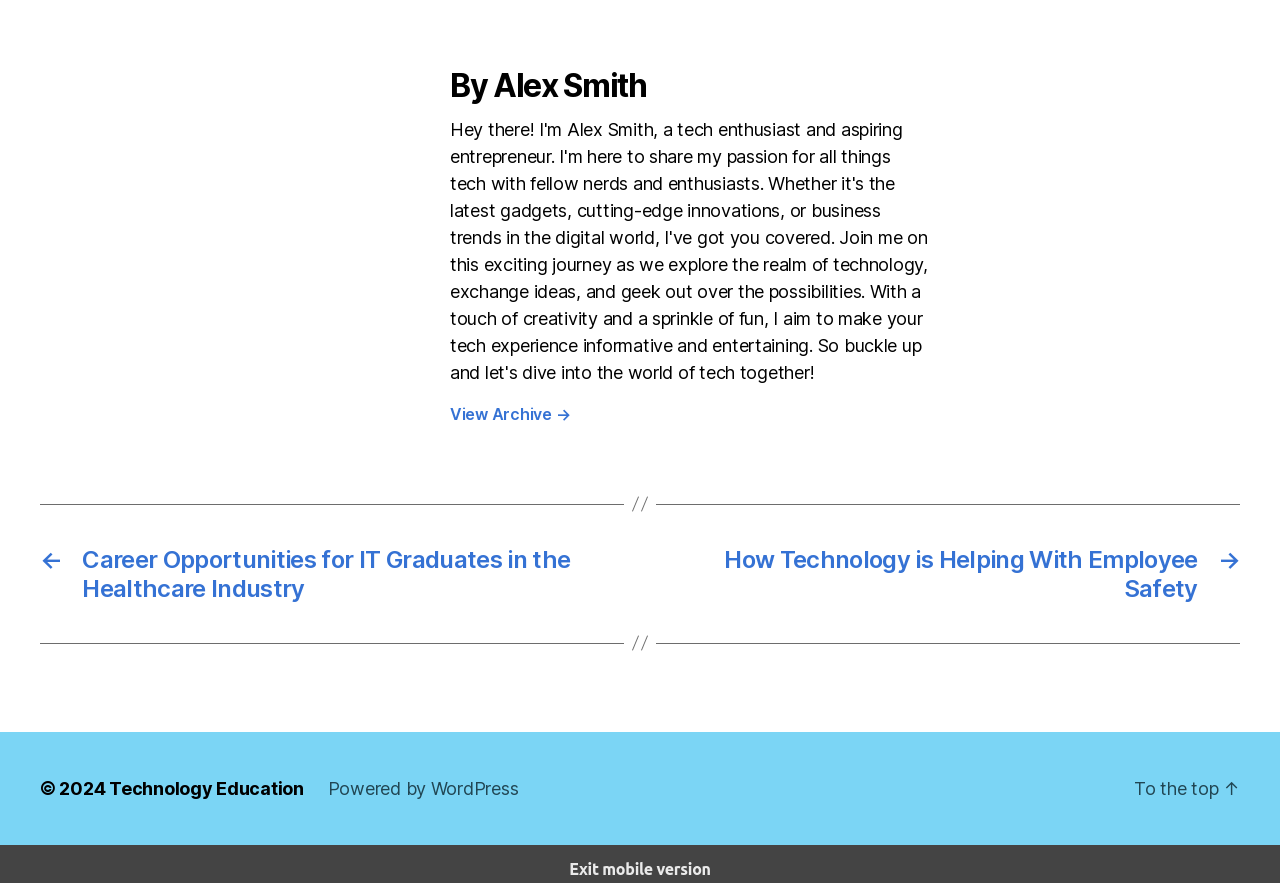Who is the author of the posts?
Answer with a single word or short phrase according to what you see in the image.

Alex Smith